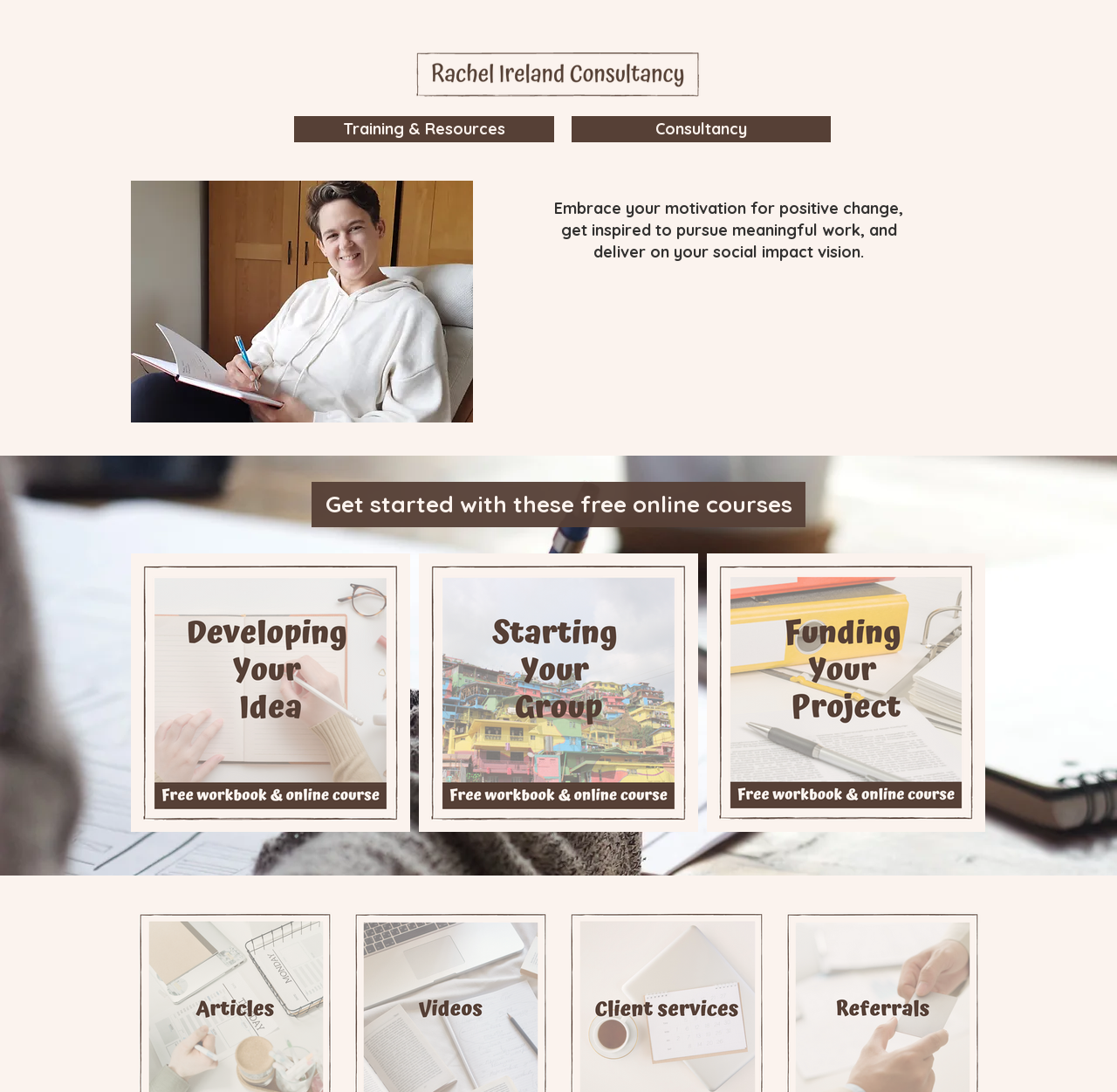Refer to the image and provide an in-depth answer to the question:
What is the logo of the consultancy?

The logo is an image located at the top of the webpage, with a bounding box coordinate of [0.37, 0.04, 0.629, 0.097]. It is a clickable link and has the text 'Rachel Ireland Consultancy' associated with it.